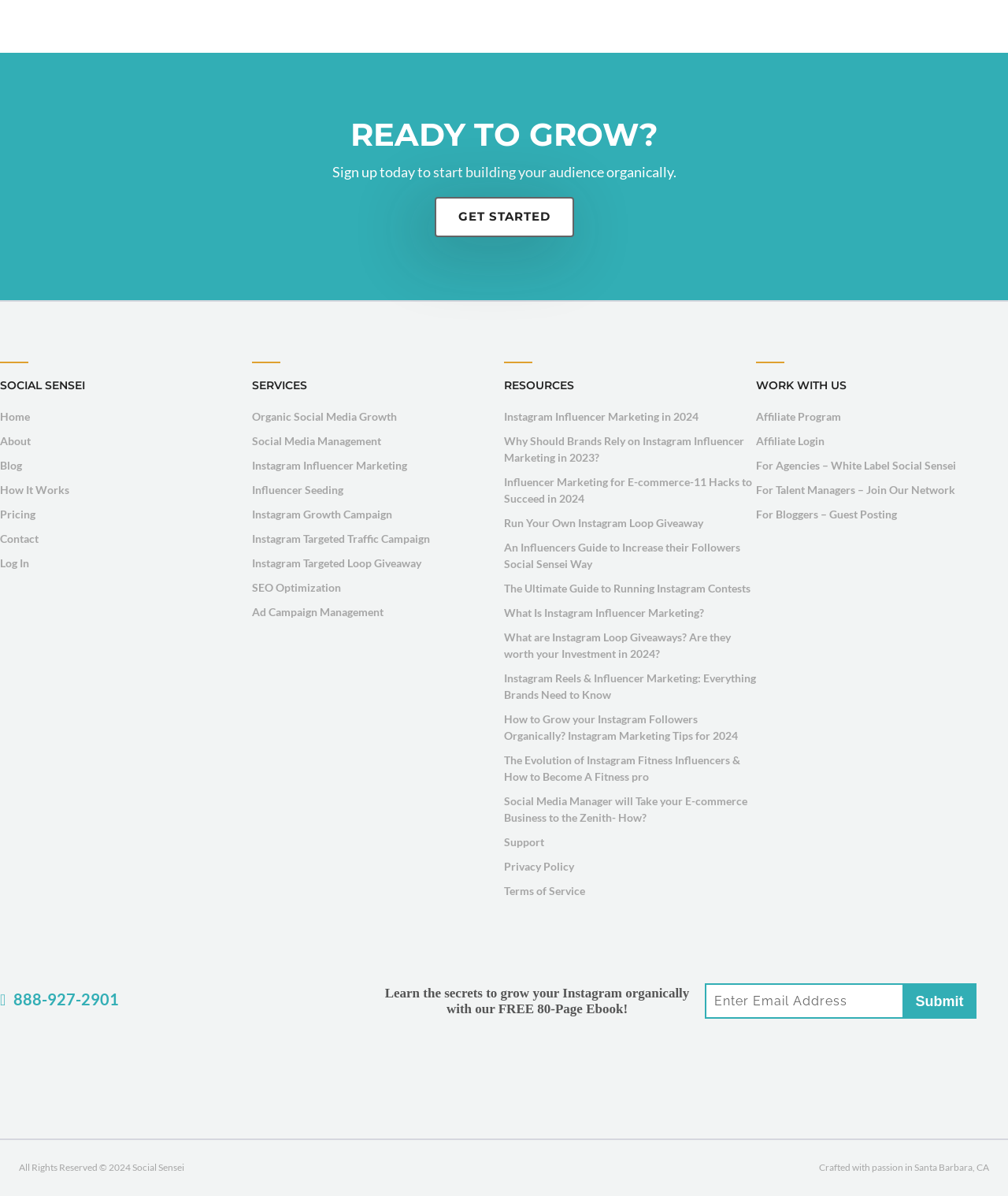Respond to the following question using a concise word or phrase: 
Where is Social Sensei crafted with passion?

Santa Barbara, CA